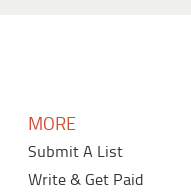Give a one-word or short phrase answer to this question: 
What is the purpose of the clickable links?

to capture user attention